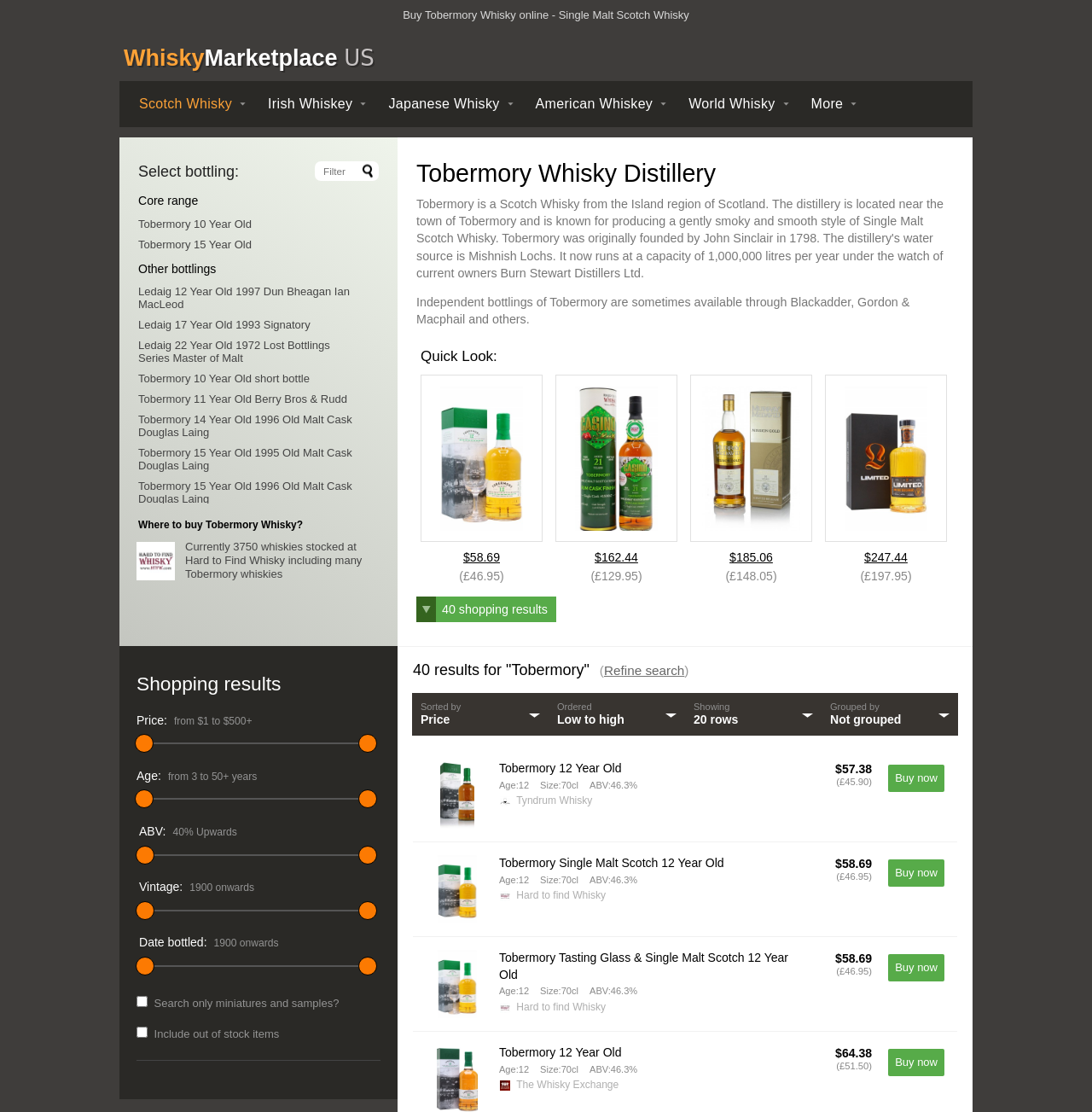Determine the bounding box coordinates for the clickable element required to fulfill the instruction: "Filter by Core range". Provide the coordinates as four float numbers between 0 and 1, i.e., [left, top, right, bottom].

[0.127, 0.174, 0.181, 0.186]